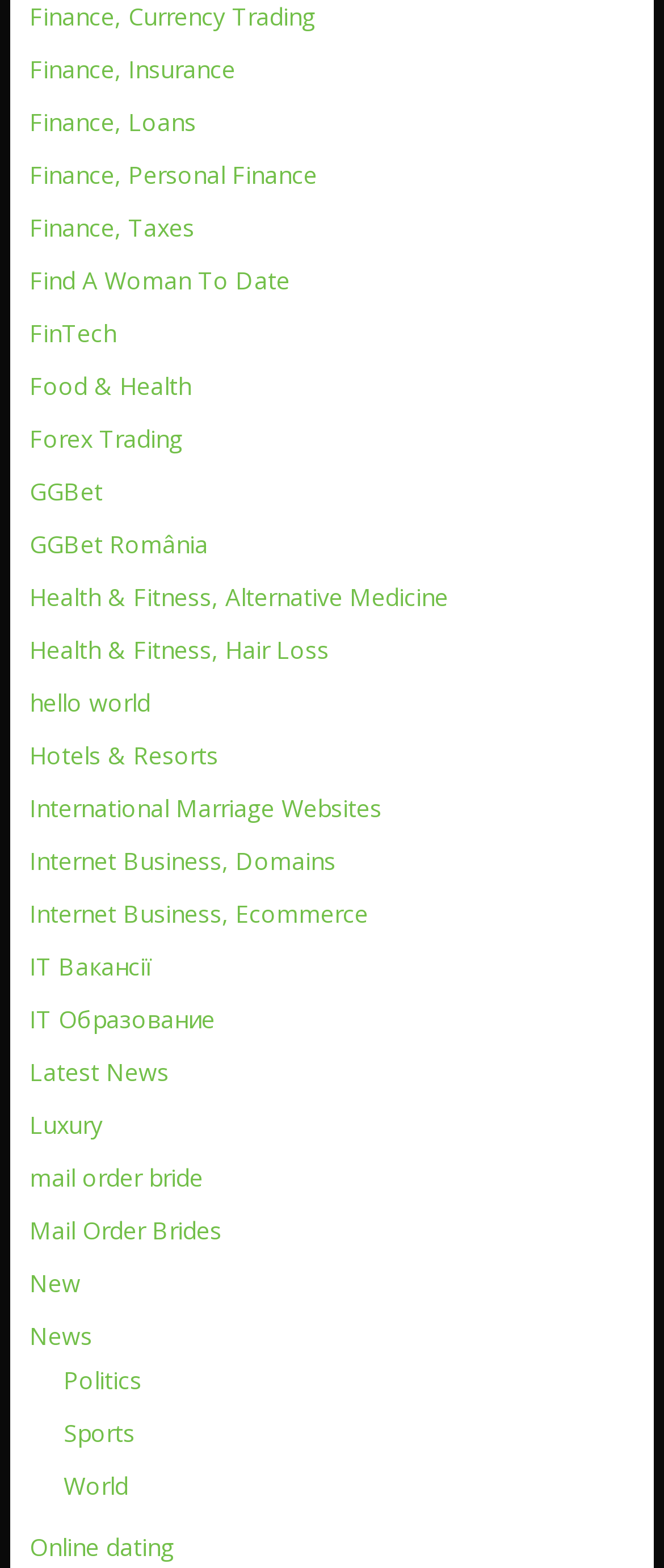Please locate the bounding box coordinates of the element that should be clicked to achieve the given instruction: "Read Latest News".

[0.044, 0.673, 0.254, 0.694]